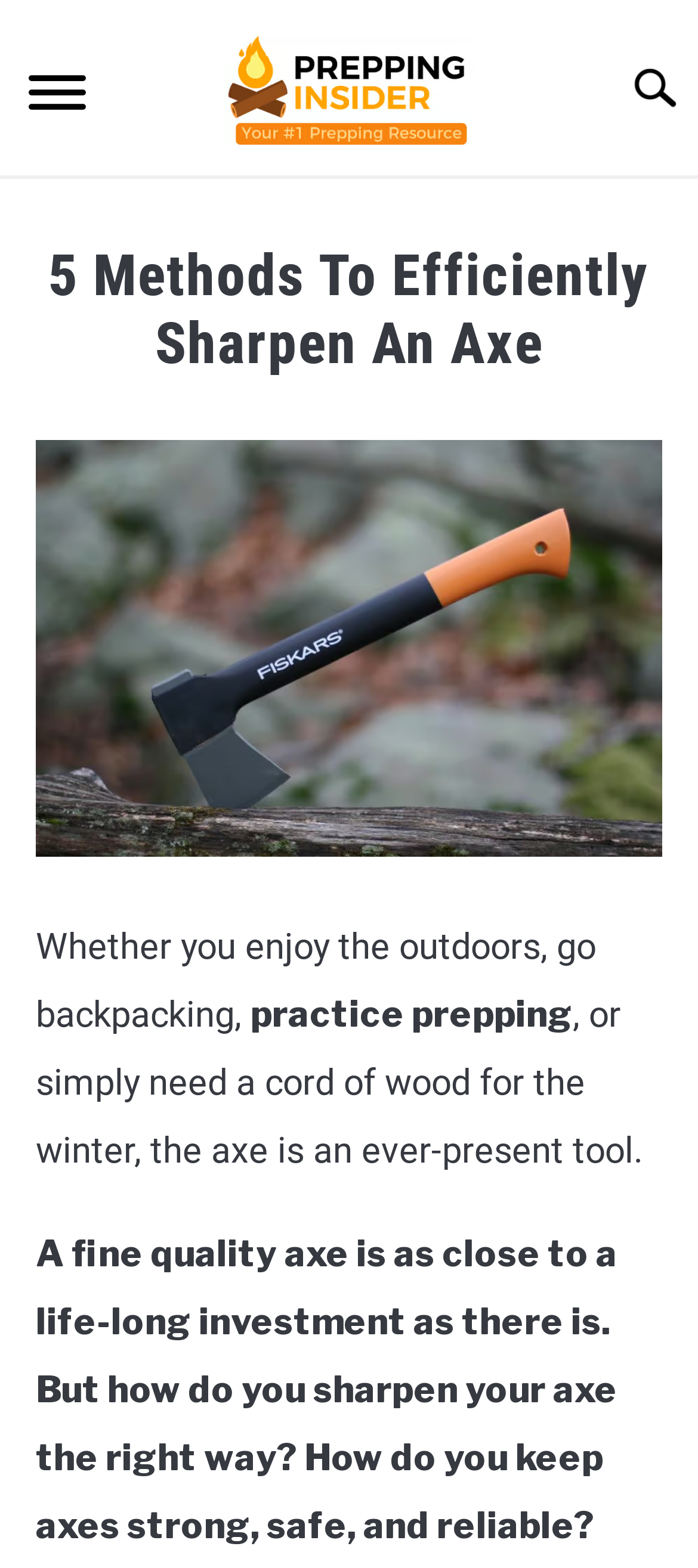Determine the bounding box for the described HTML element: "Recommended Brands". Ensure the coordinates are four float numbers between 0 and 1 in the format [left, top, right, bottom].

[0.0, 0.243, 1.0, 0.297]